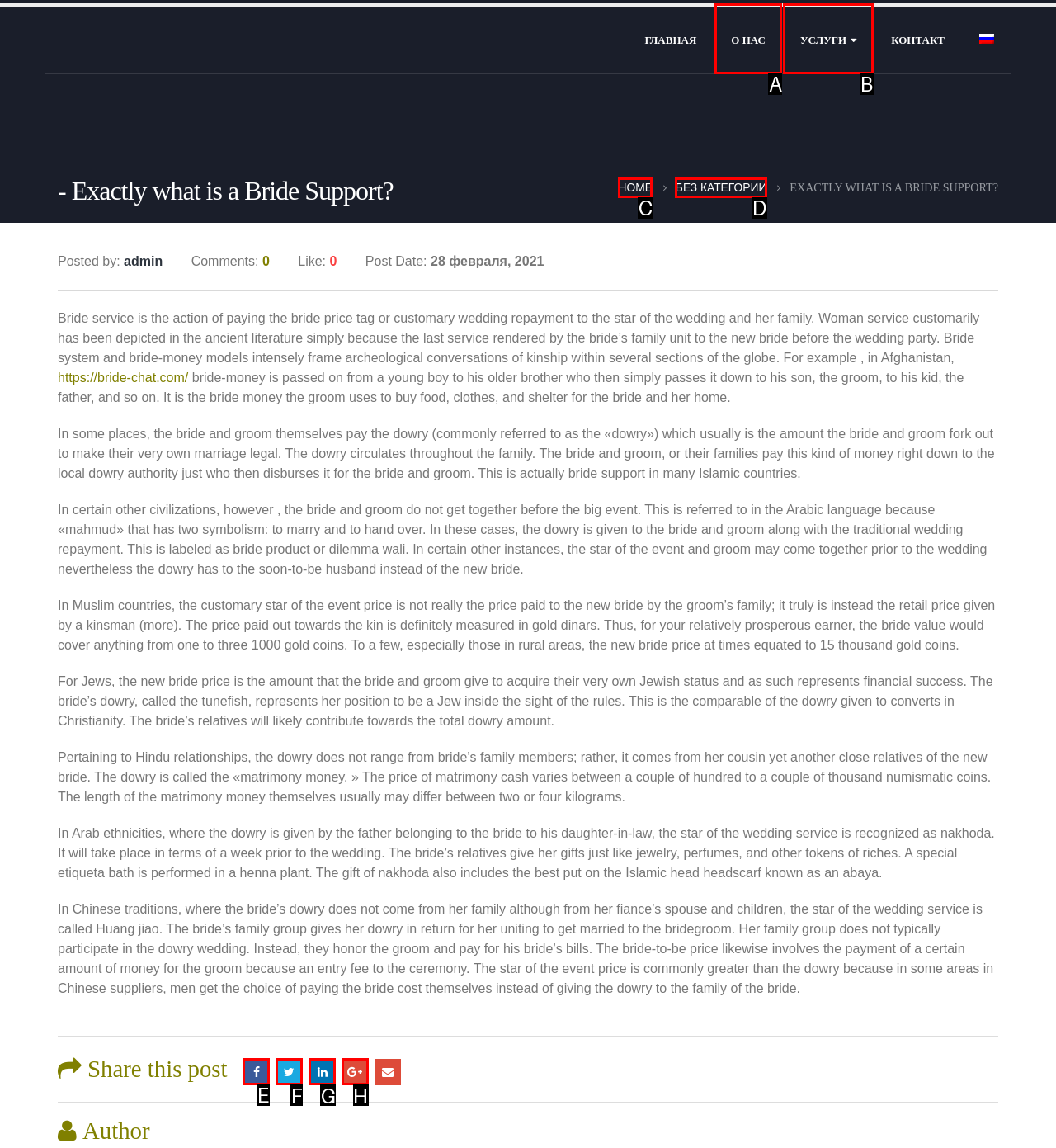Choose the correct UI element to click for this task: Share this post on Facebook Answer using the letter from the given choices.

E